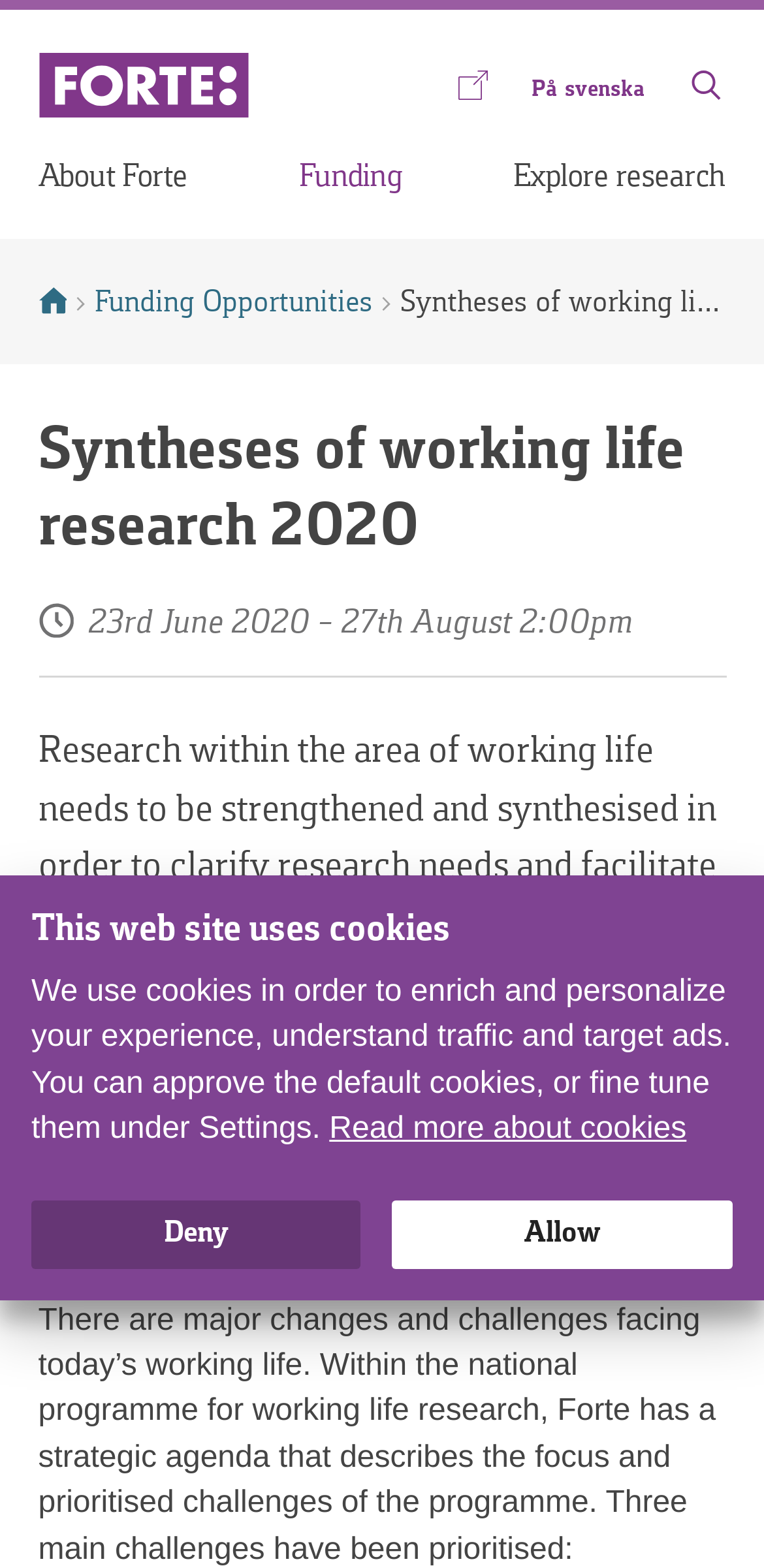Identify the headline of the webpage and generate its text content.

Syntheses of working life research 2020